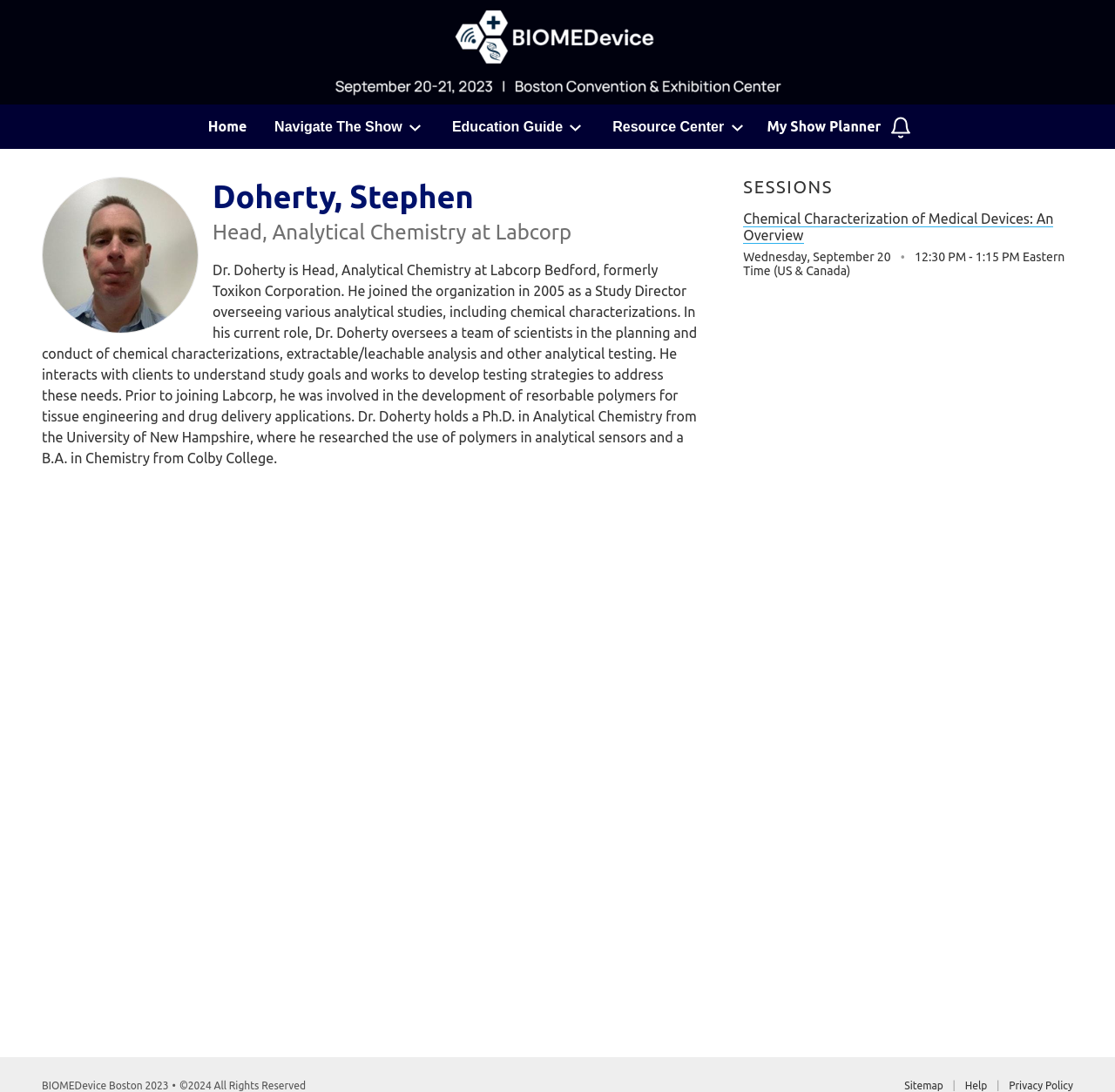Pinpoint the bounding box coordinates of the area that must be clicked to complete this instruction: "Click on supplier".

None